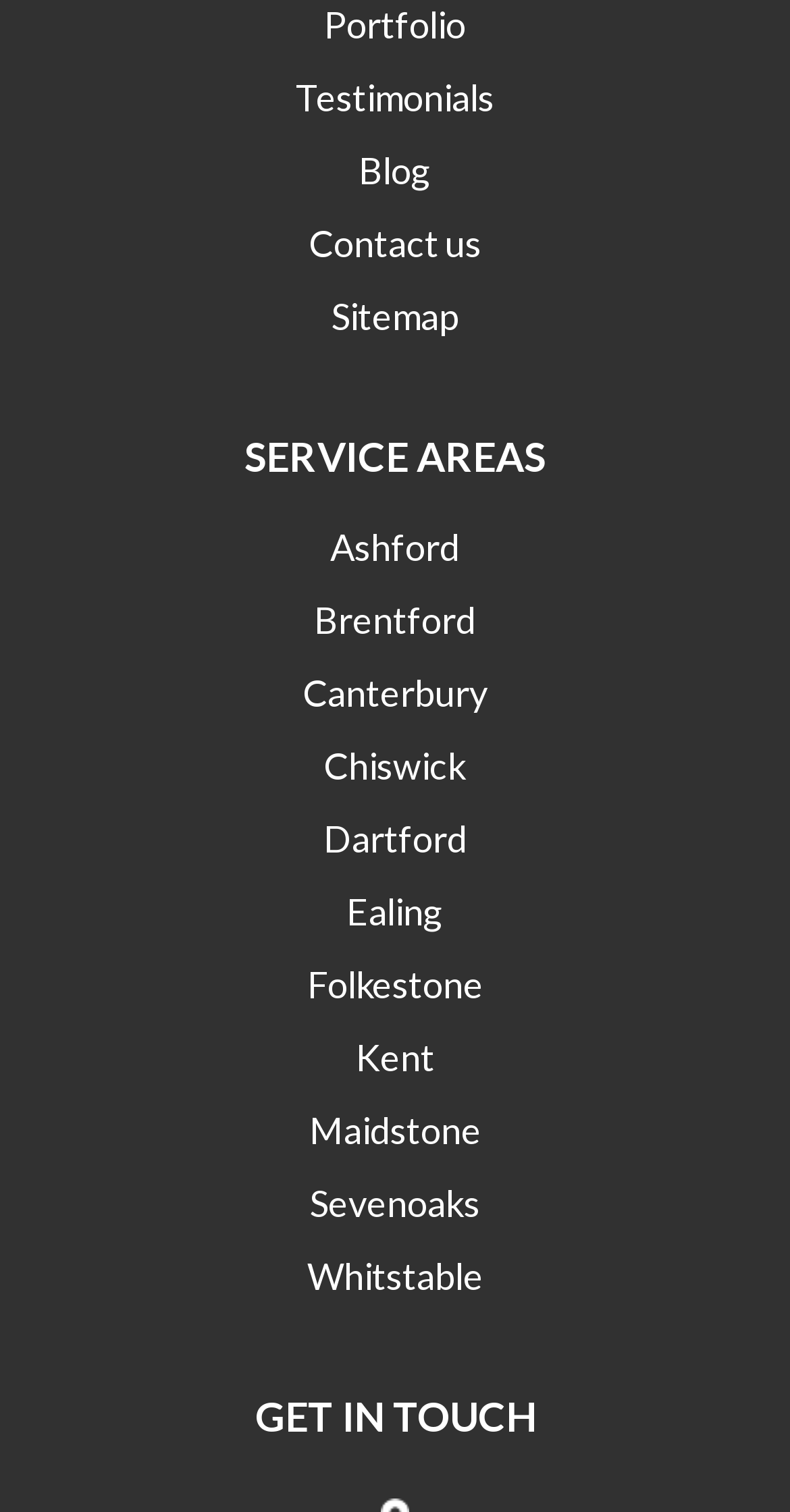Provide your answer in one word or a succinct phrase for the question: 
What is the last service area listed?

Whitstable